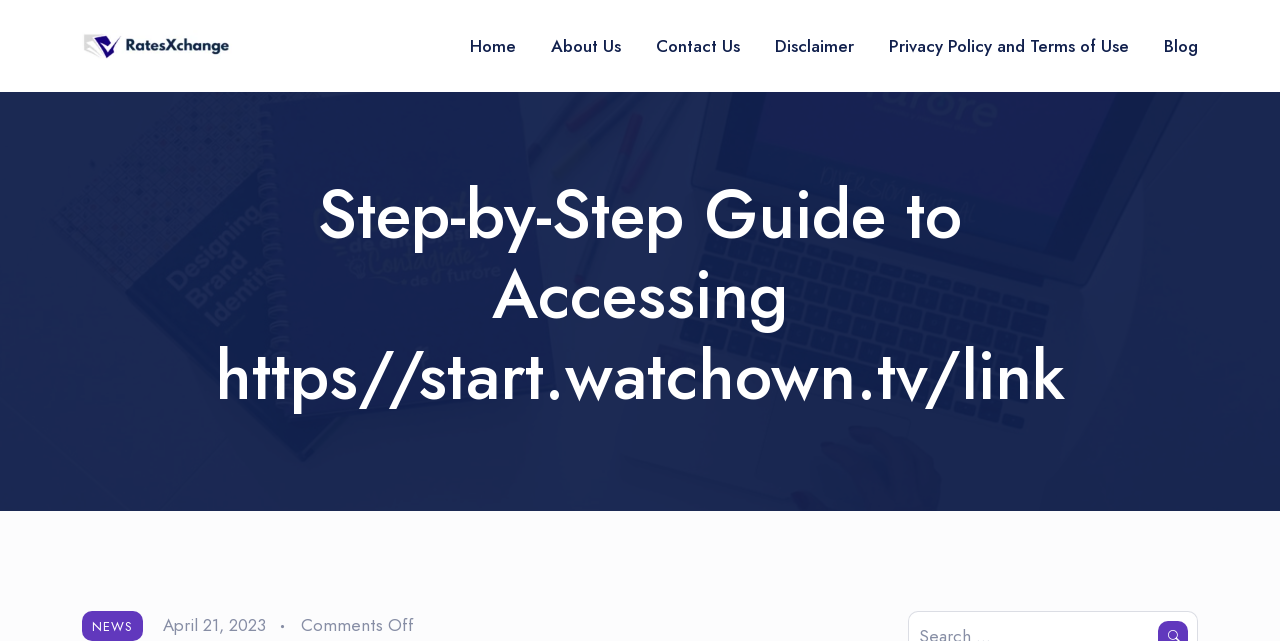Locate the primary heading on the webpage and return its text.

Step-by-Step Guide to Accessing https//start.watchown.tv/link